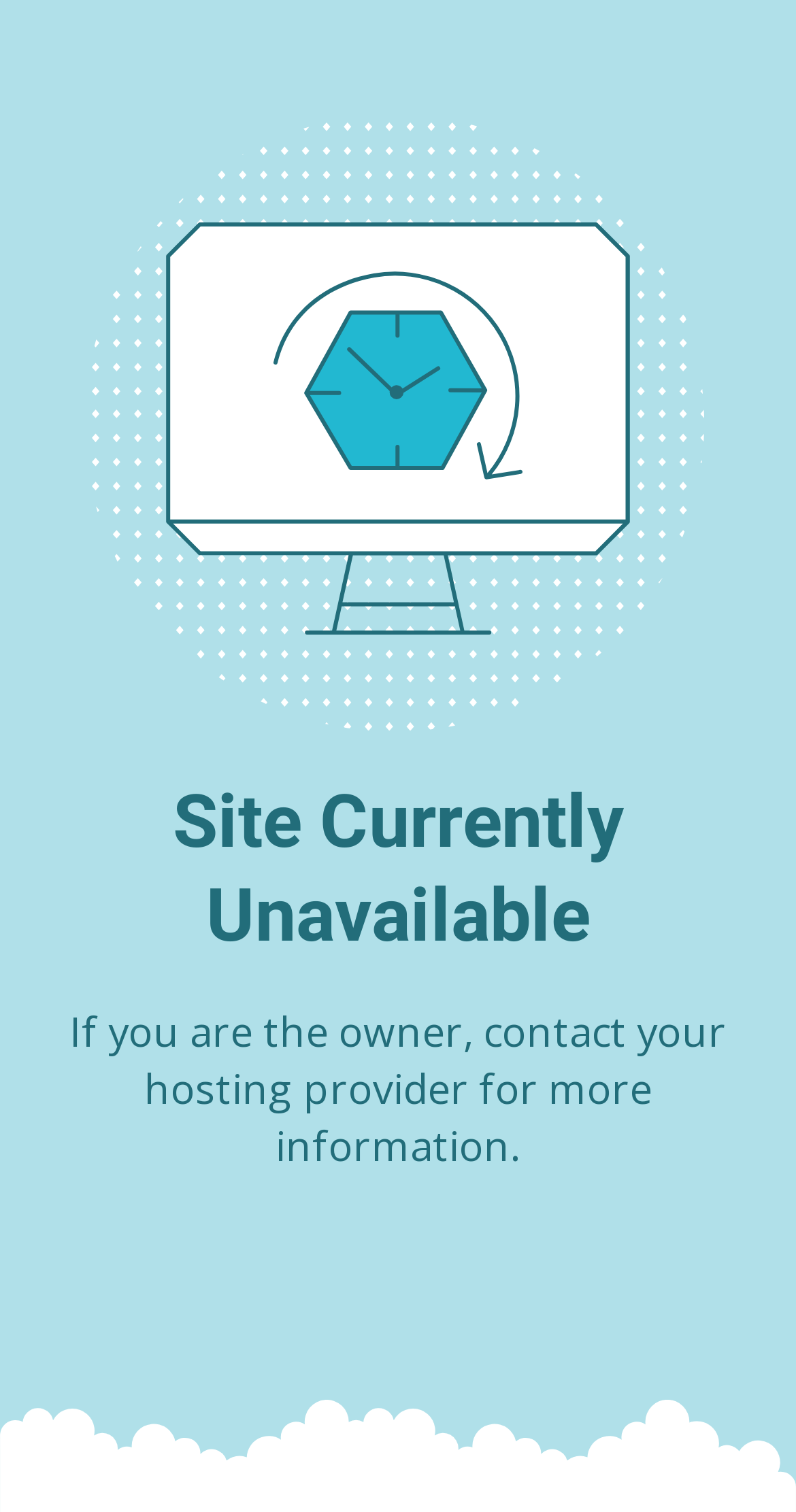Locate the headline of the webpage and generate its content.

Site Currently Unavailable